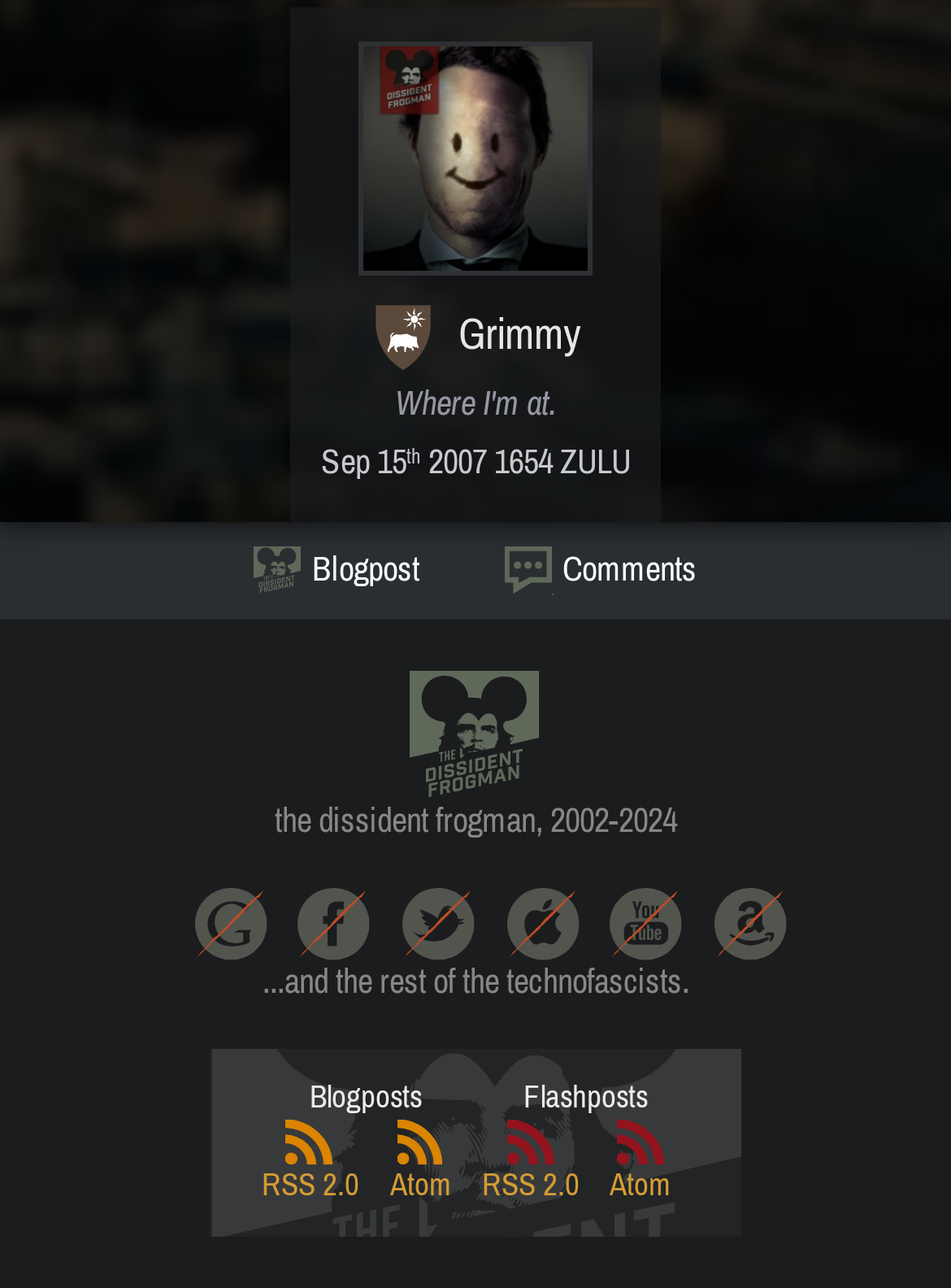Please identify the coordinates of the bounding box that should be clicked to fulfill this instruction: "view flashposts".

[0.5, 0.837, 0.731, 0.868]